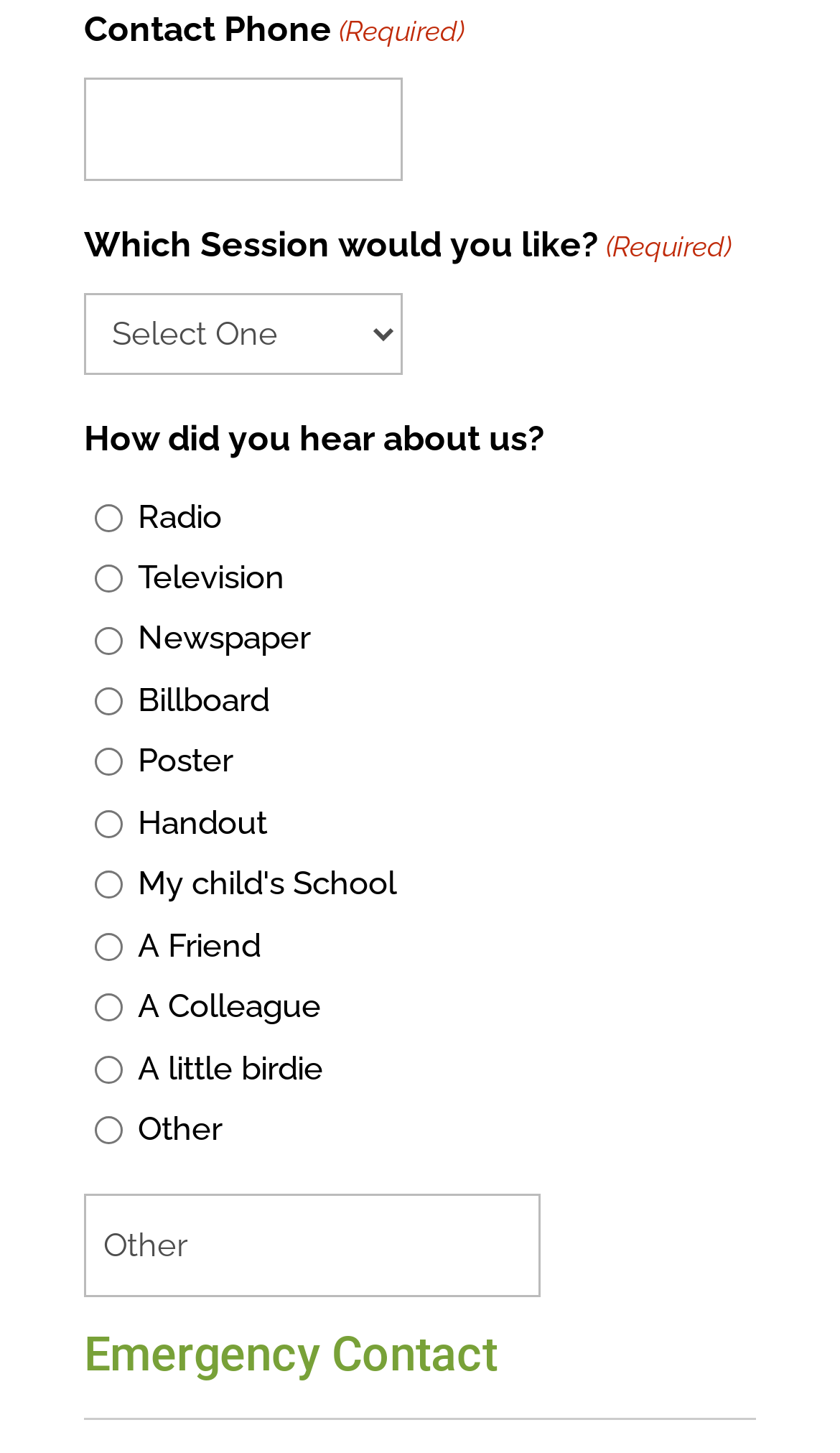Provide the bounding box for the UI element matching this description: "parent_node: Handout name="input_31" value="Handout"".

[0.113, 0.557, 0.146, 0.577]